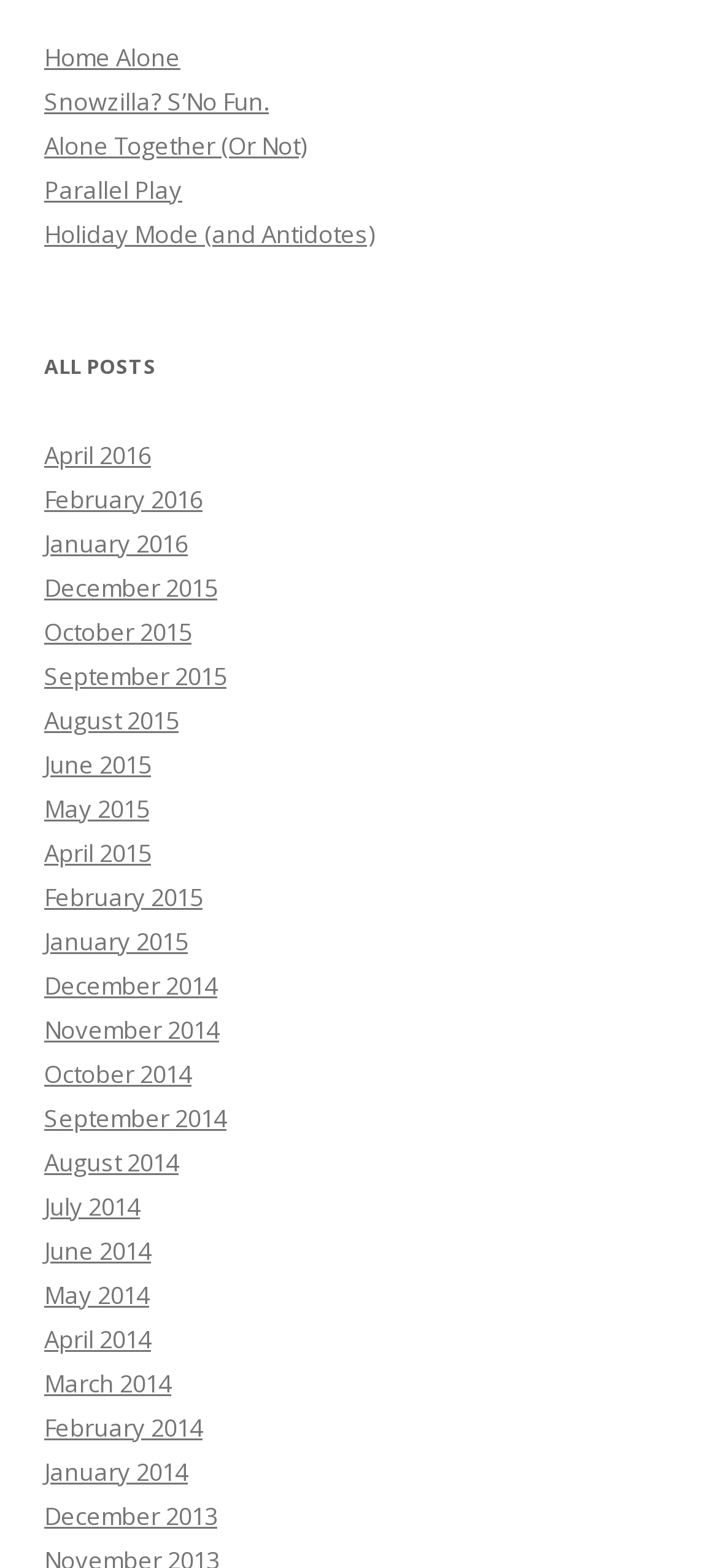Locate the bounding box coordinates of the clickable region to complete the following instruction: "View posts from April 2016."

[0.062, 0.279, 0.21, 0.3]